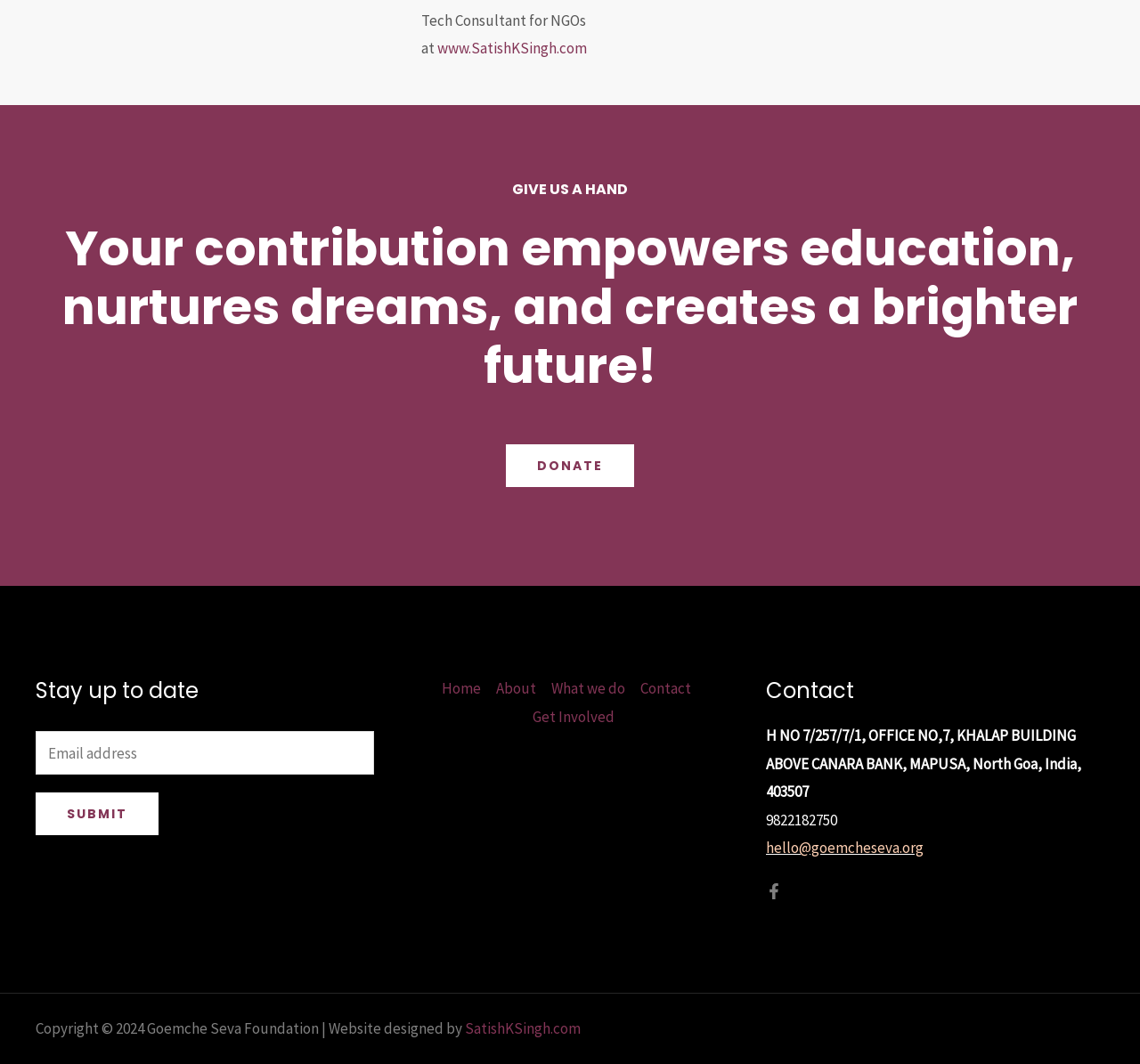What is the organization's contact number?
Examine the image and provide an in-depth answer to the question.

I found the contact number by looking at the 'Contact' section in the footer of the webpage, where it is listed as '9822182750'.